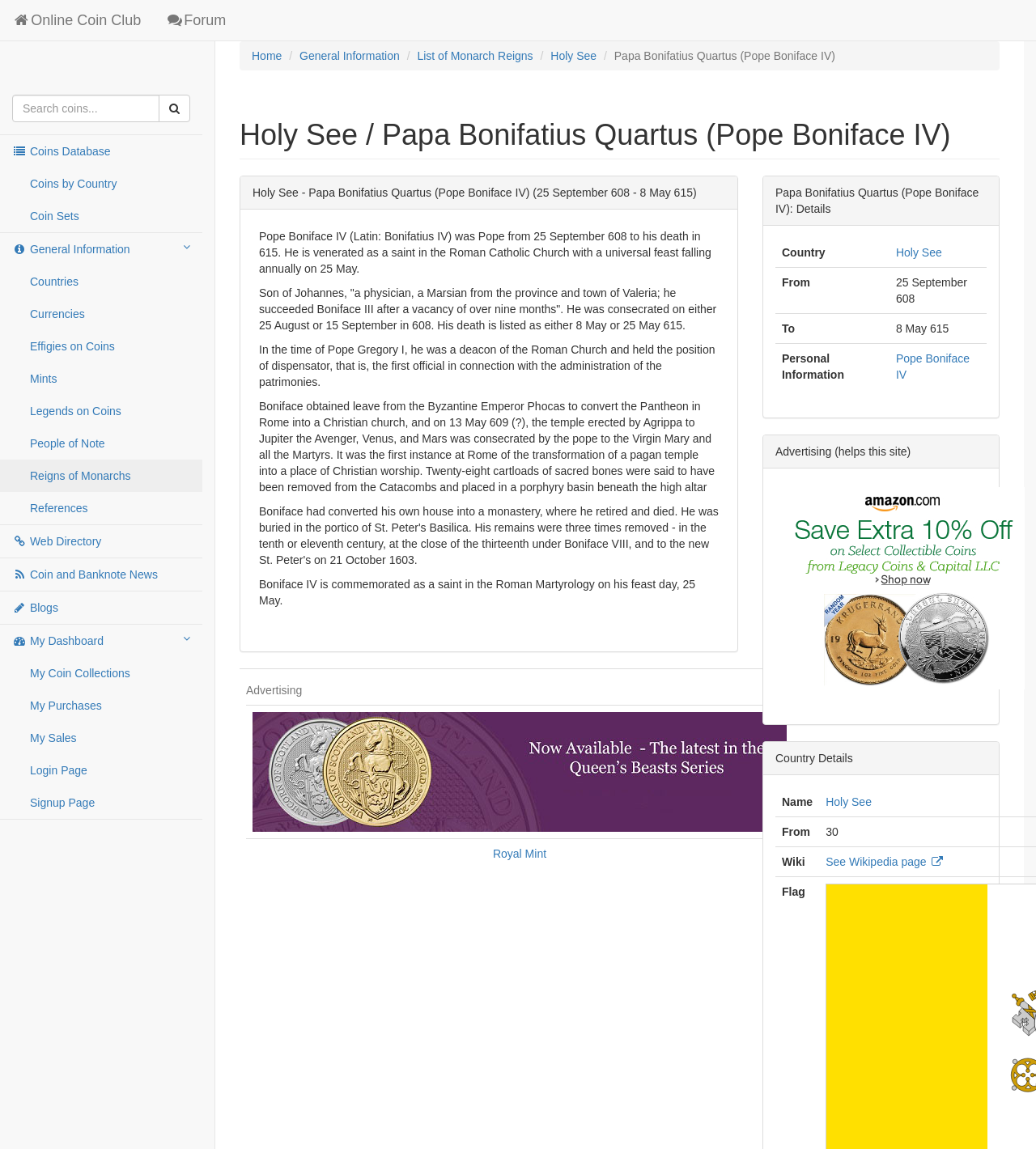Determine the bounding box coordinates of the region that needs to be clicked to achieve the task: "View Papa Bonifatius Quartus details".

[0.593, 0.043, 0.806, 0.054]